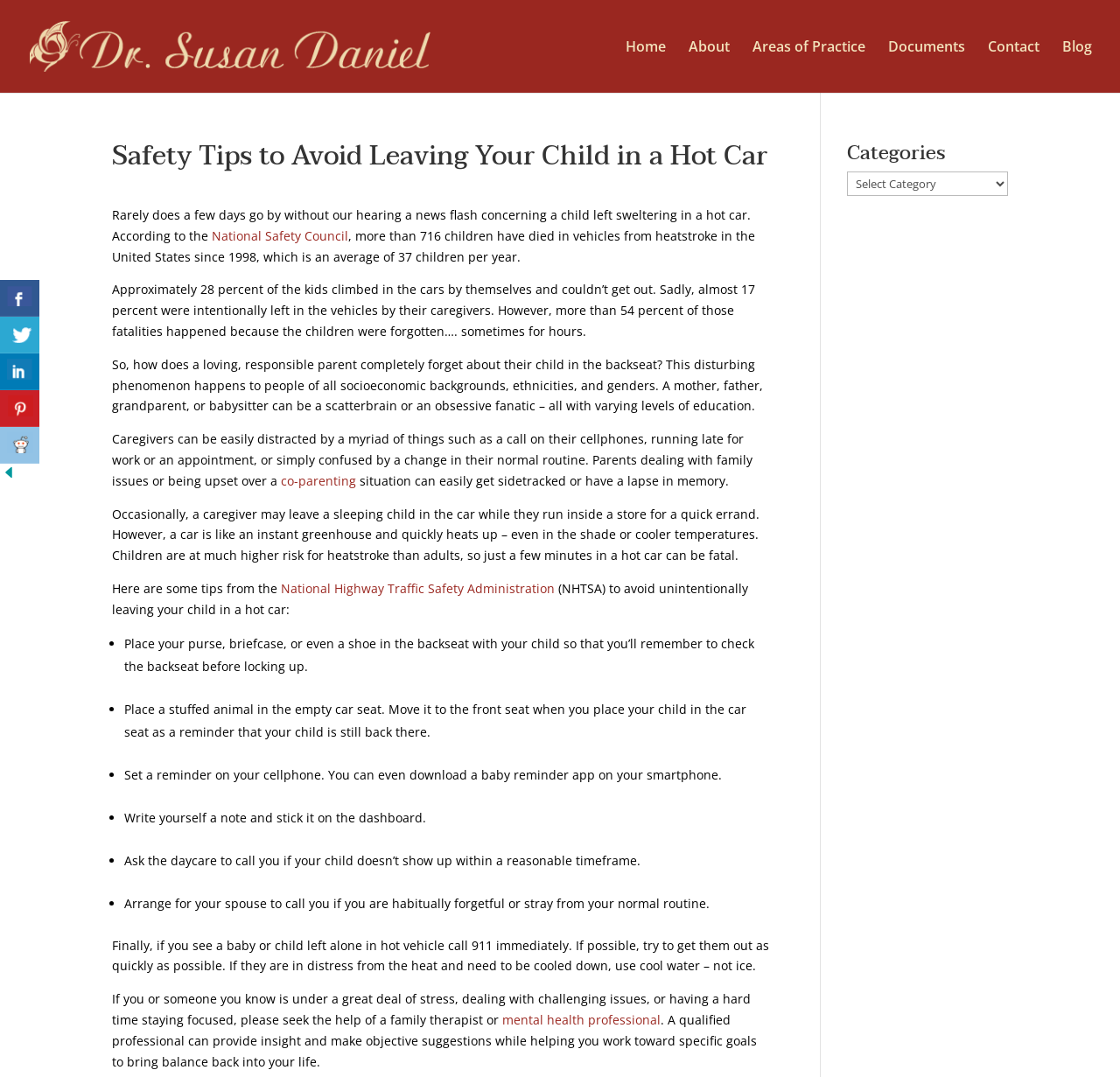What should you do if you see a baby or child left alone in a hot vehicle?
Identify the answer in the screenshot and reply with a single word or phrase.

Call 911